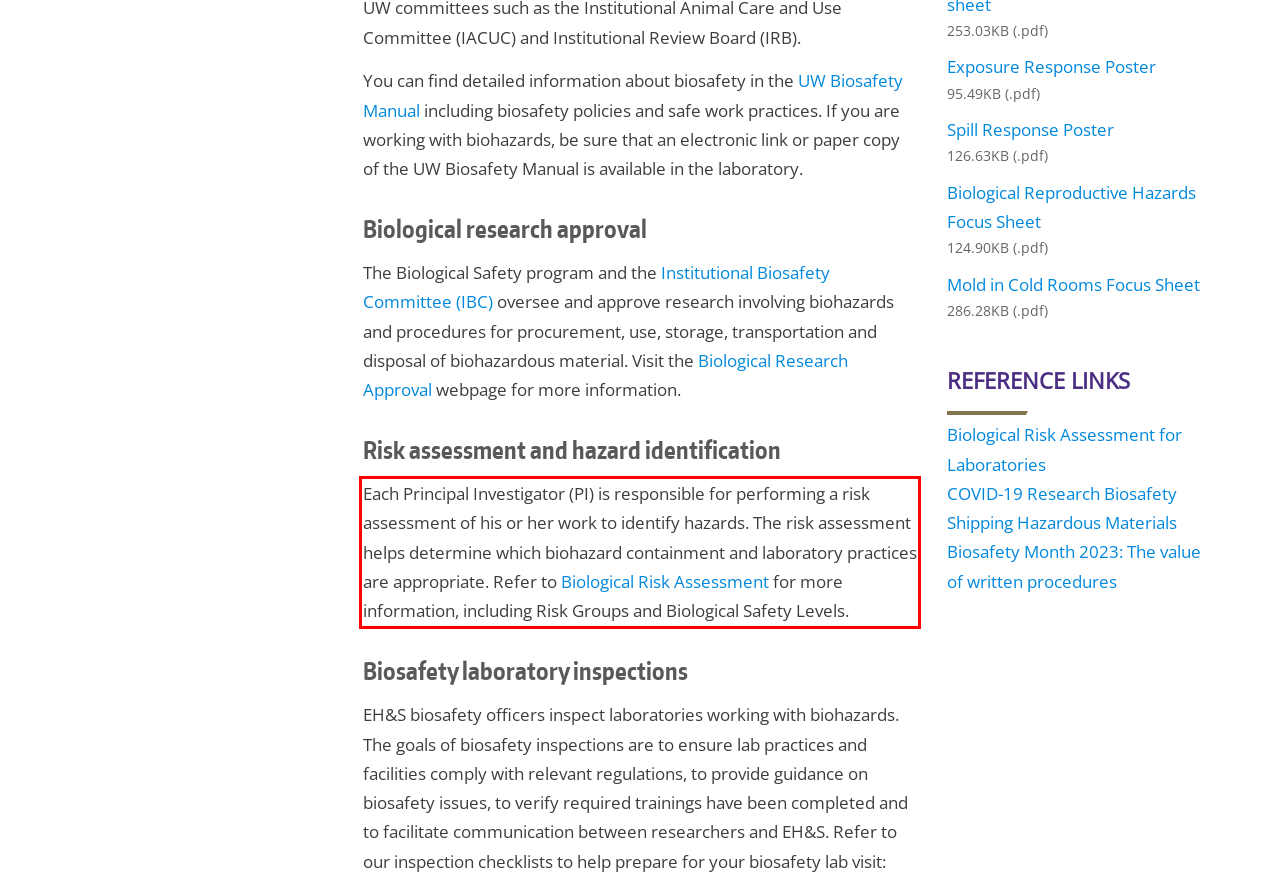Please look at the webpage screenshot and extract the text enclosed by the red bounding box.

Each Principal Investigator (PI) is responsible for performing a risk assessment of his or her work to identify hazards. The risk assessment helps determine which biohazard containment and laboratory practices are appropriate. Refer to Biological Risk Assessment for more information, including Risk Groups and Biological Safety Levels.